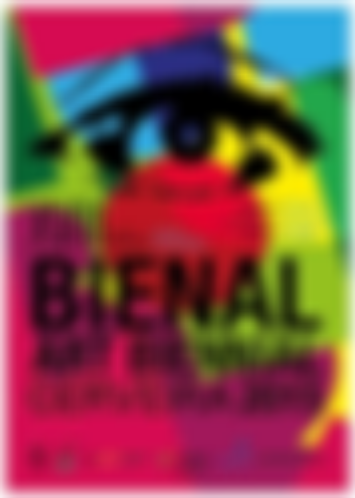What is the significance of the word 'BIENAL'?
We need a detailed and exhaustive answer to the question. Please elaborate.

The caption states that the word 'BIENAL' is prominently displayed in large, striking letters, which suggests that it is meant to capture attention and signal the importance of the event.